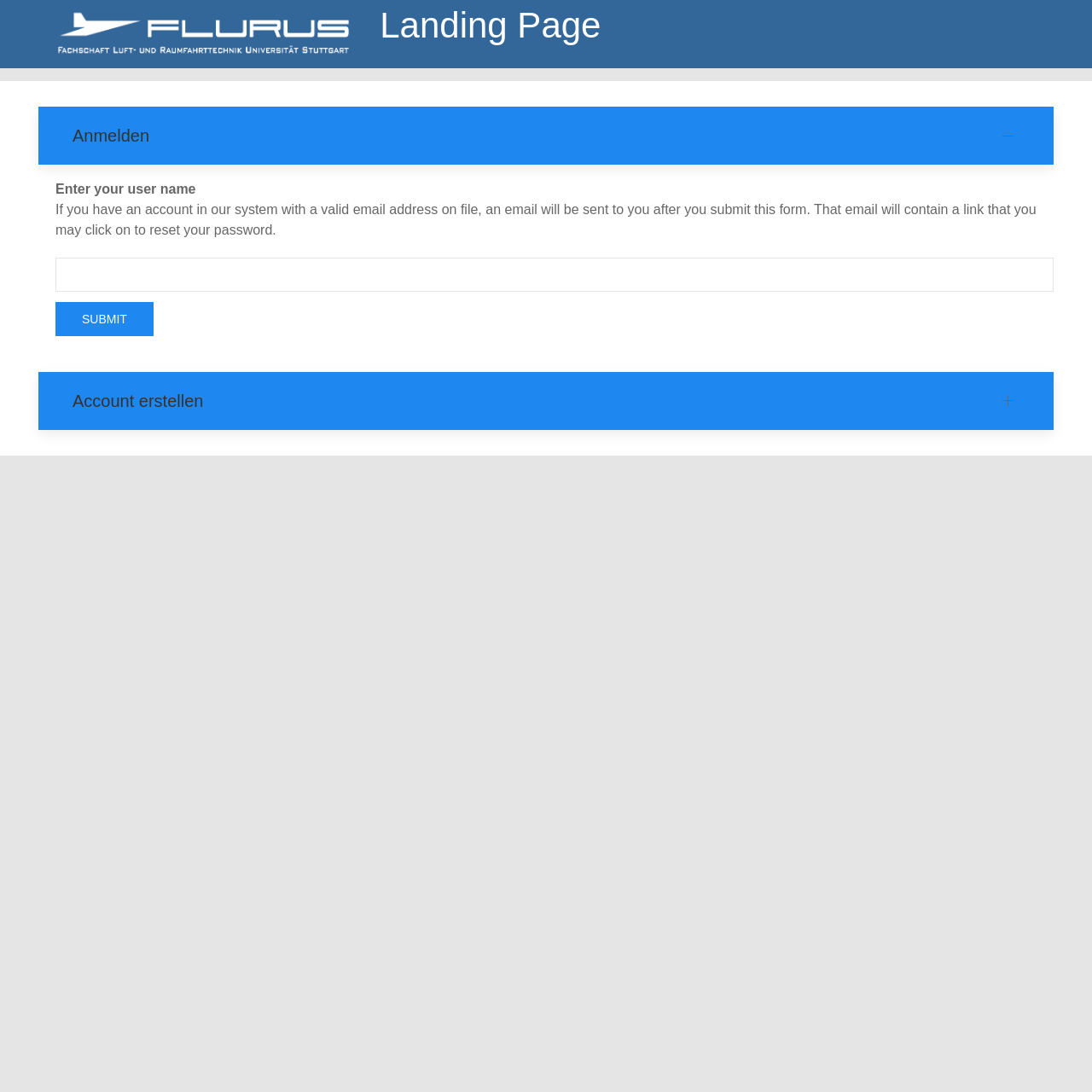Identify the bounding box coordinates for the UI element described as: "Origami In The Garden". The coordinates should be provided as four floats between 0 and 1: [left, top, right, bottom].

None